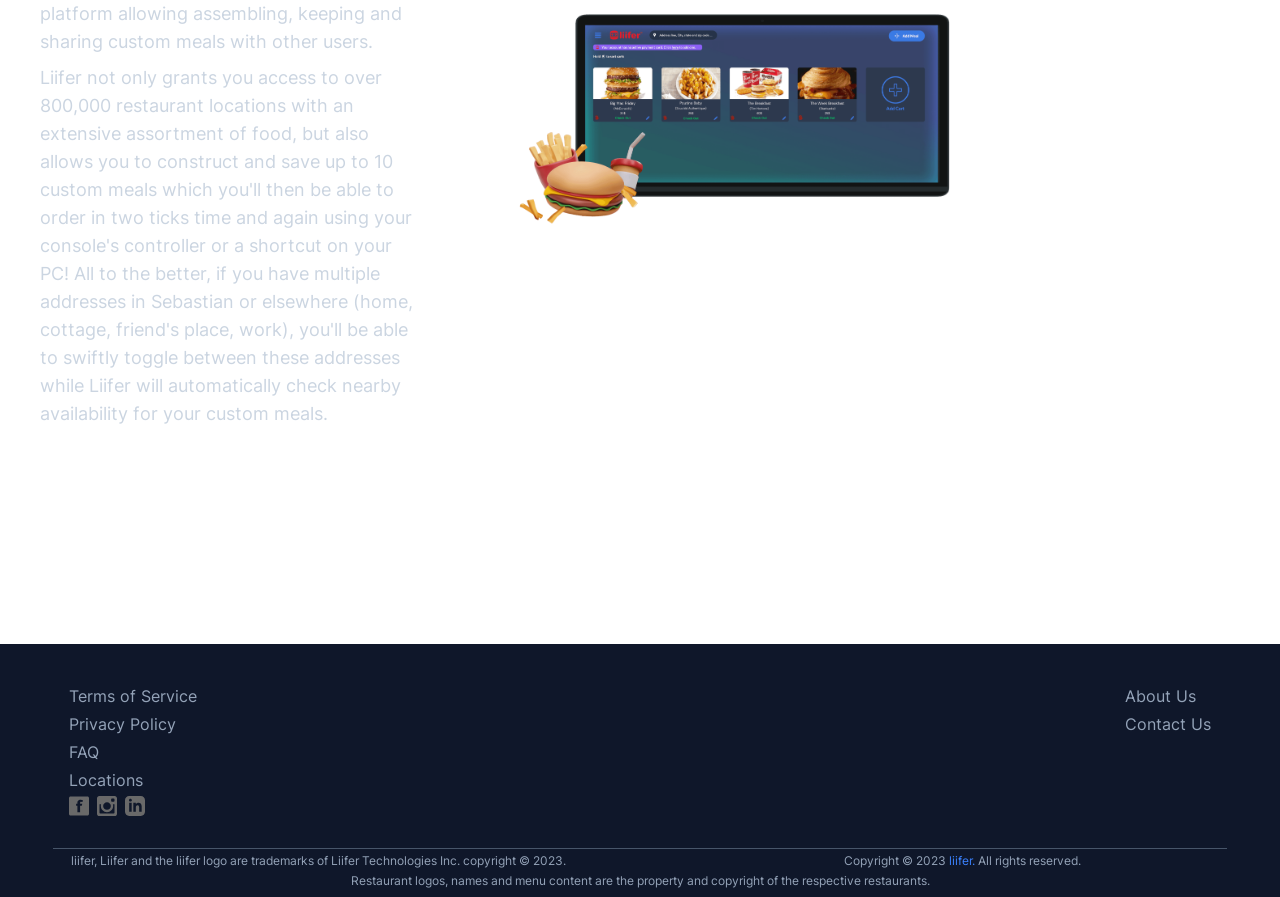What is the purpose of the image at the top?
Using the details from the image, give an elaborate explanation to answer the question.

The image at the top of the webpage has an OCR text 'create custom meals for food delivery', which suggests that the image is related to creating custom meals for food delivery, possibly a feature of the website.